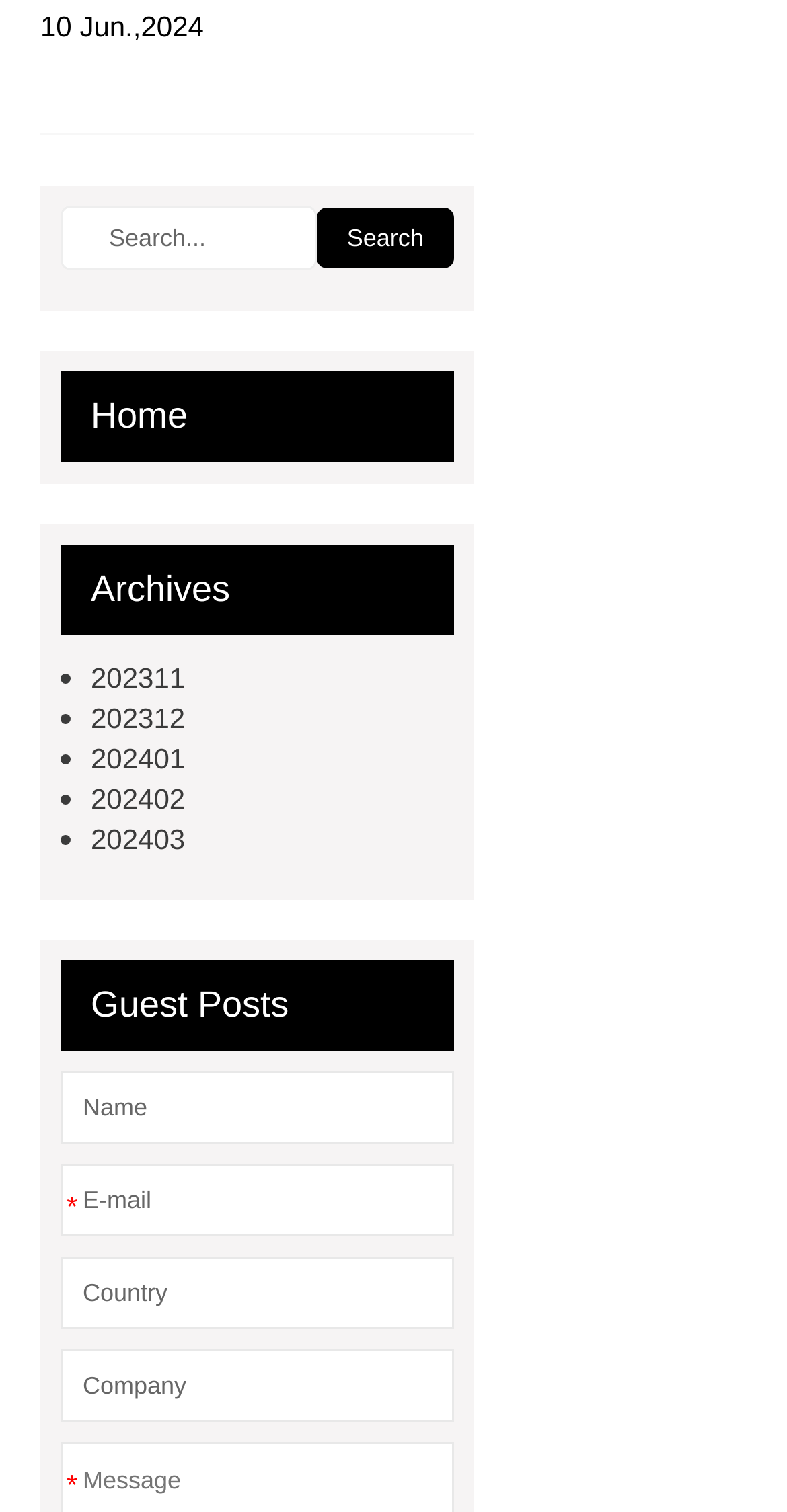Answer the question using only one word or a concise phrase: What type of links are listed below the 'Home' link?

Archive links